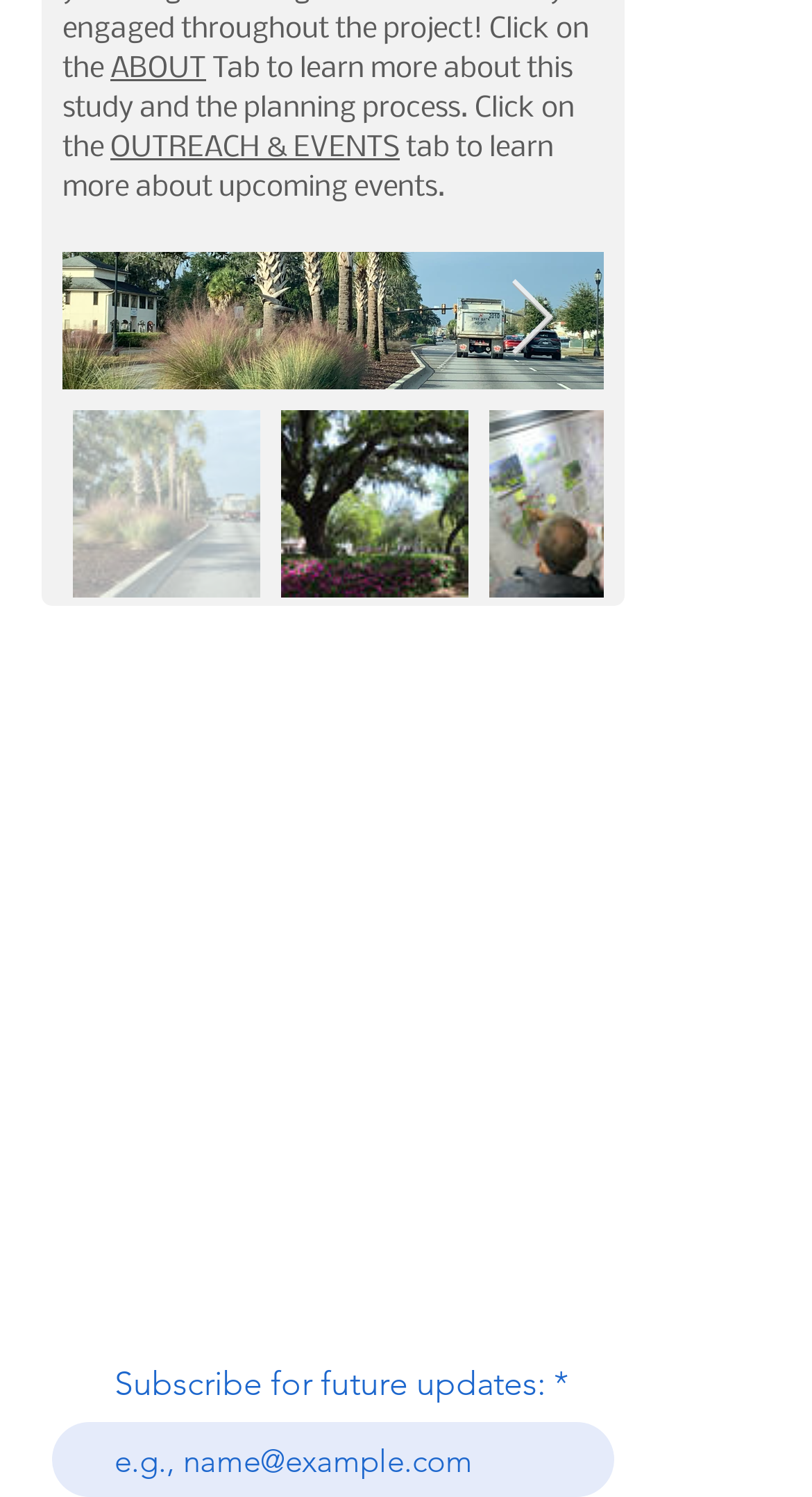What is the second tab on the webpage?
Using the image as a reference, answer the question with a short word or phrase.

OUTREACH & EVENTS